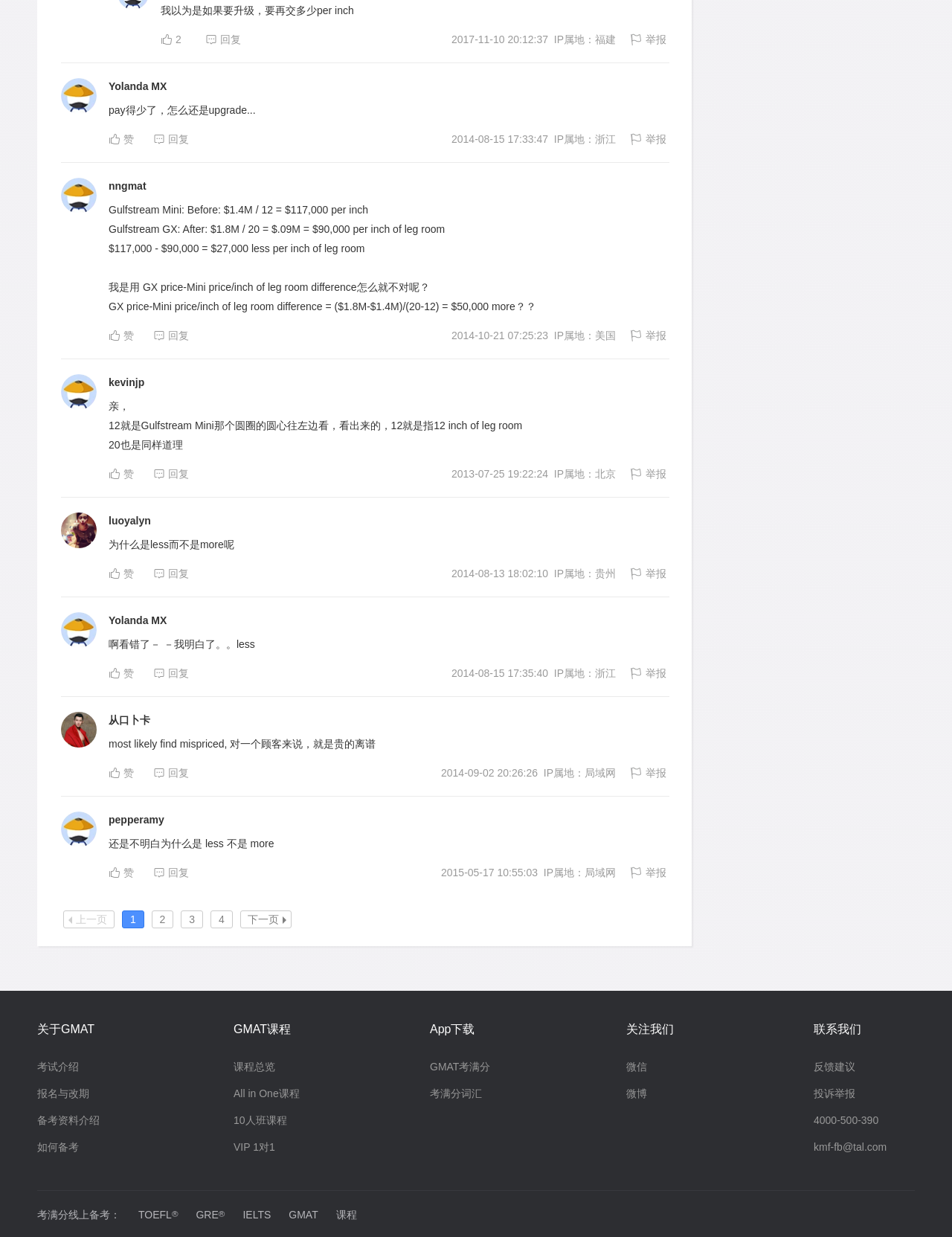Locate the bounding box coordinates of the segment that needs to be clicked to meet this instruction: "Subscribe to newsletter".

None